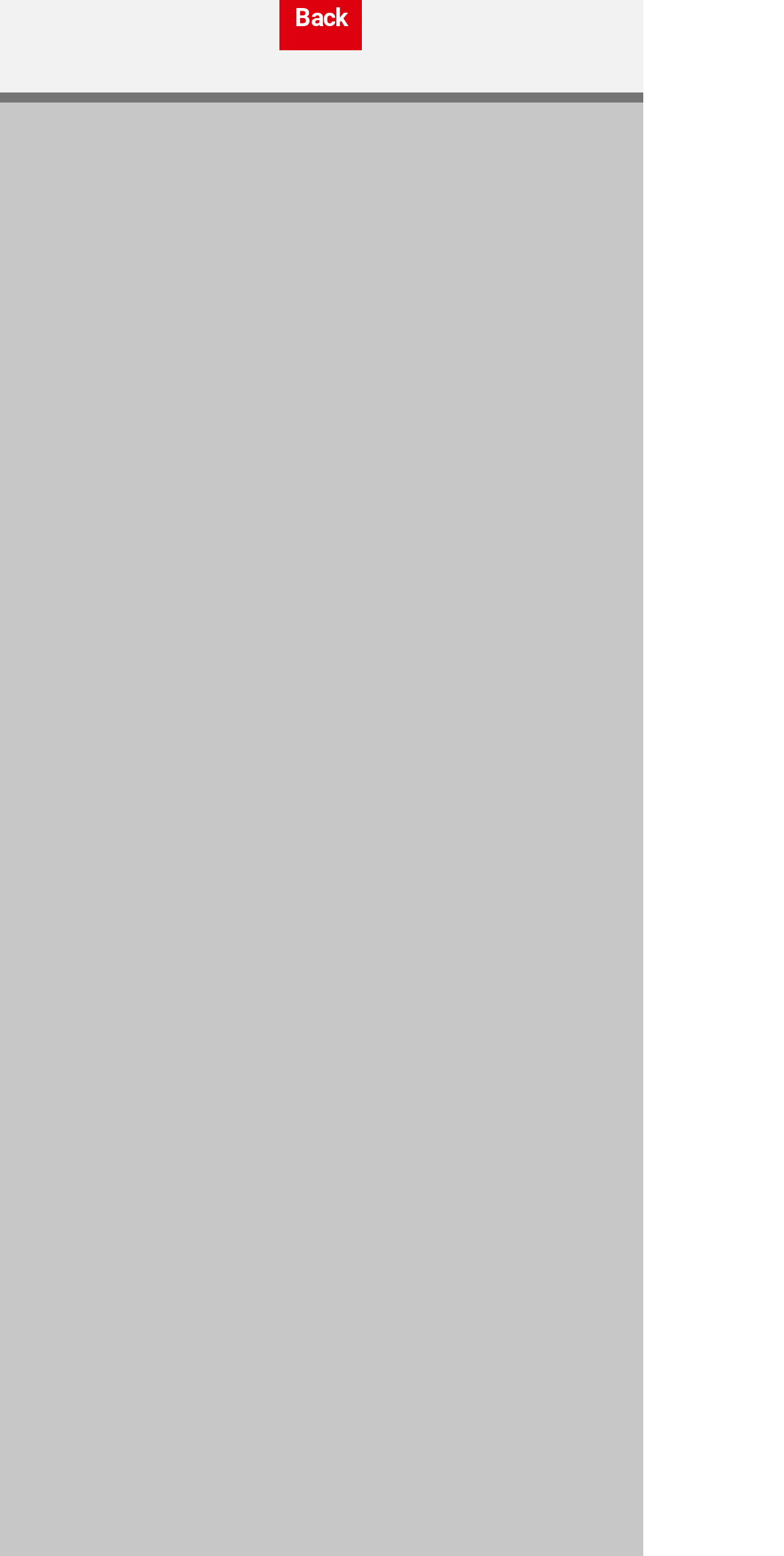Please identify the bounding box coordinates of the element that needs to be clicked to execute the following command: "Click Contact Us". Provide the bounding box using four float numbers between 0 and 1, formatted as [left, top, right, bottom].

[0.055, 0.898, 0.235, 0.914]